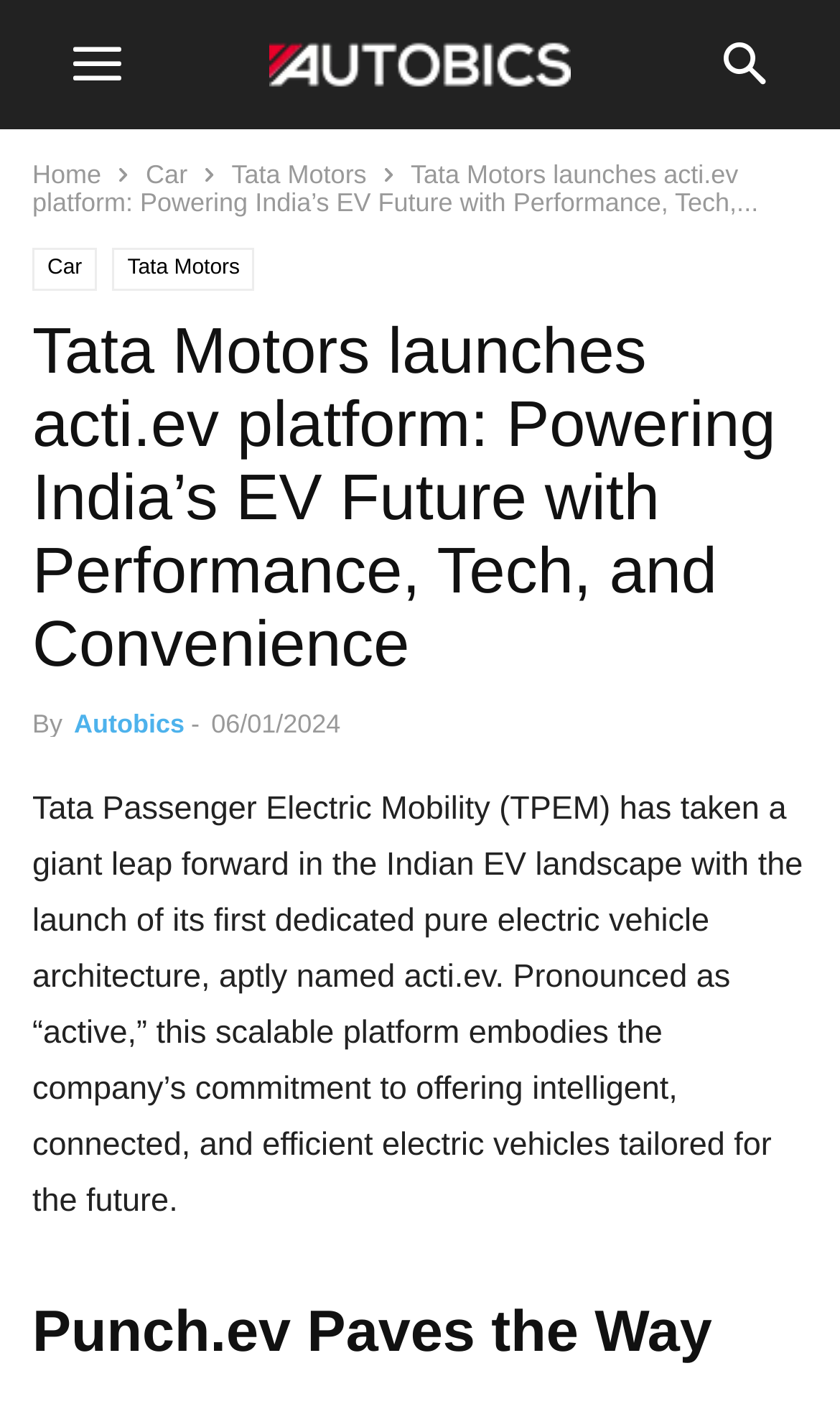When was the article published?
Refer to the screenshot and deliver a thorough answer to the question presented.

The publication date of the article is mentioned in the time element with the text '06/01/2024' which is located below the heading element with the text 'Tata Motors launches acti.ev platform: Powering India’s EV Future with Performance, Tech, and Convenience'.